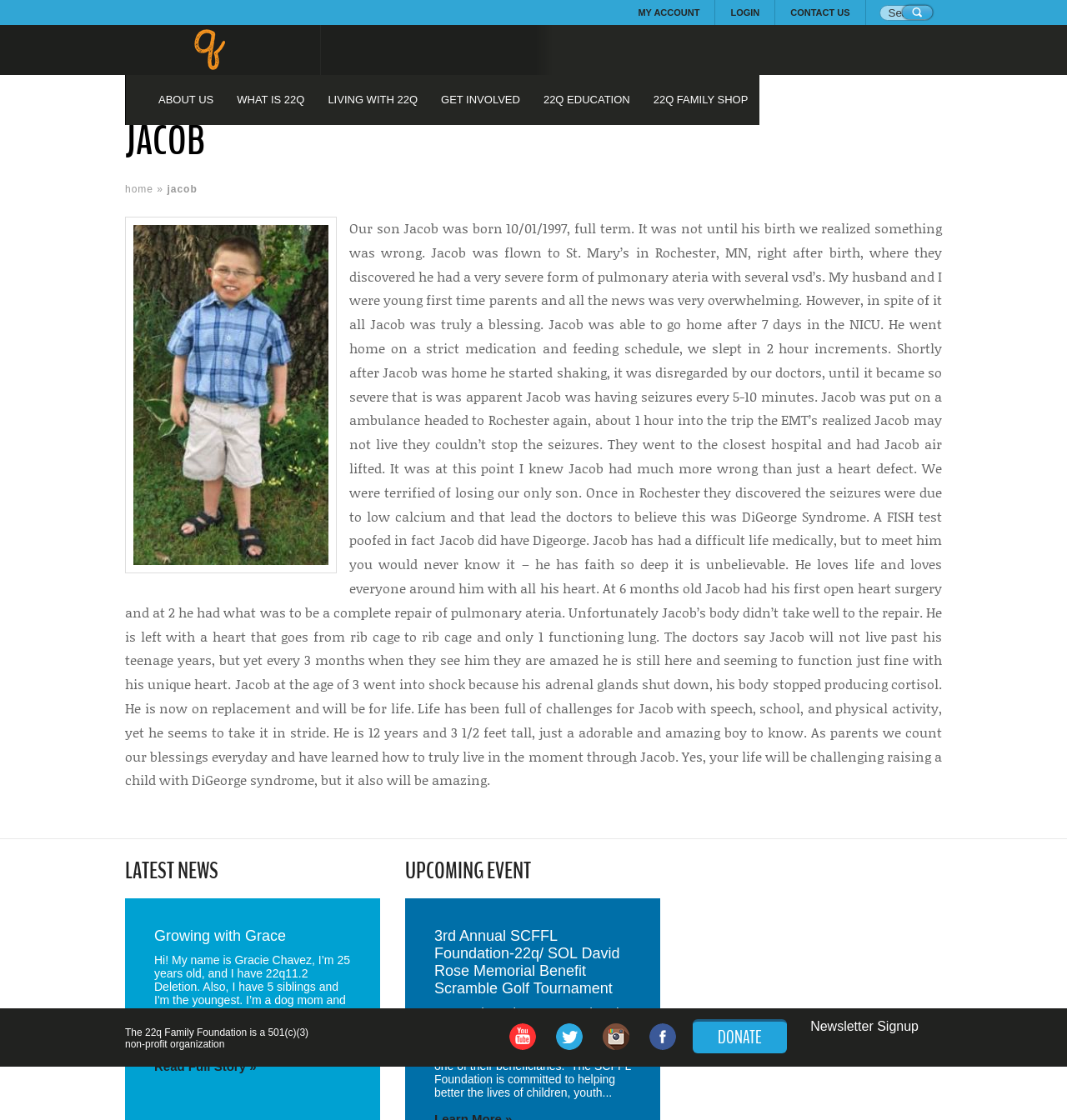What is the name of the syndrome Jacob was diagnosed with?
Using the visual information from the image, give a one-word or short-phrase answer.

DiGeorge Syndrome